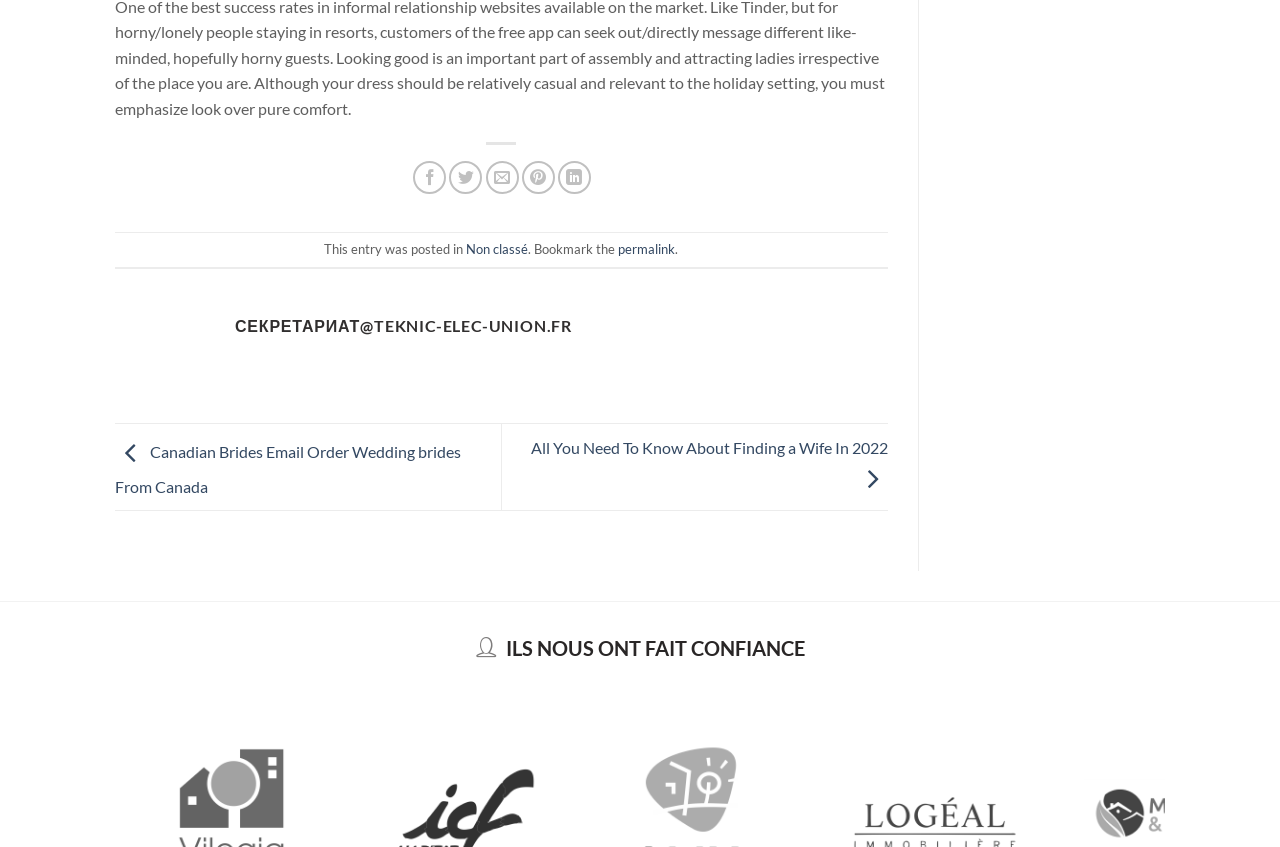Determine the bounding box coordinates for the area you should click to complete the following instruction: "Read about Canadian Brides Email Order Wedding brides From Canada".

[0.09, 0.523, 0.36, 0.585]